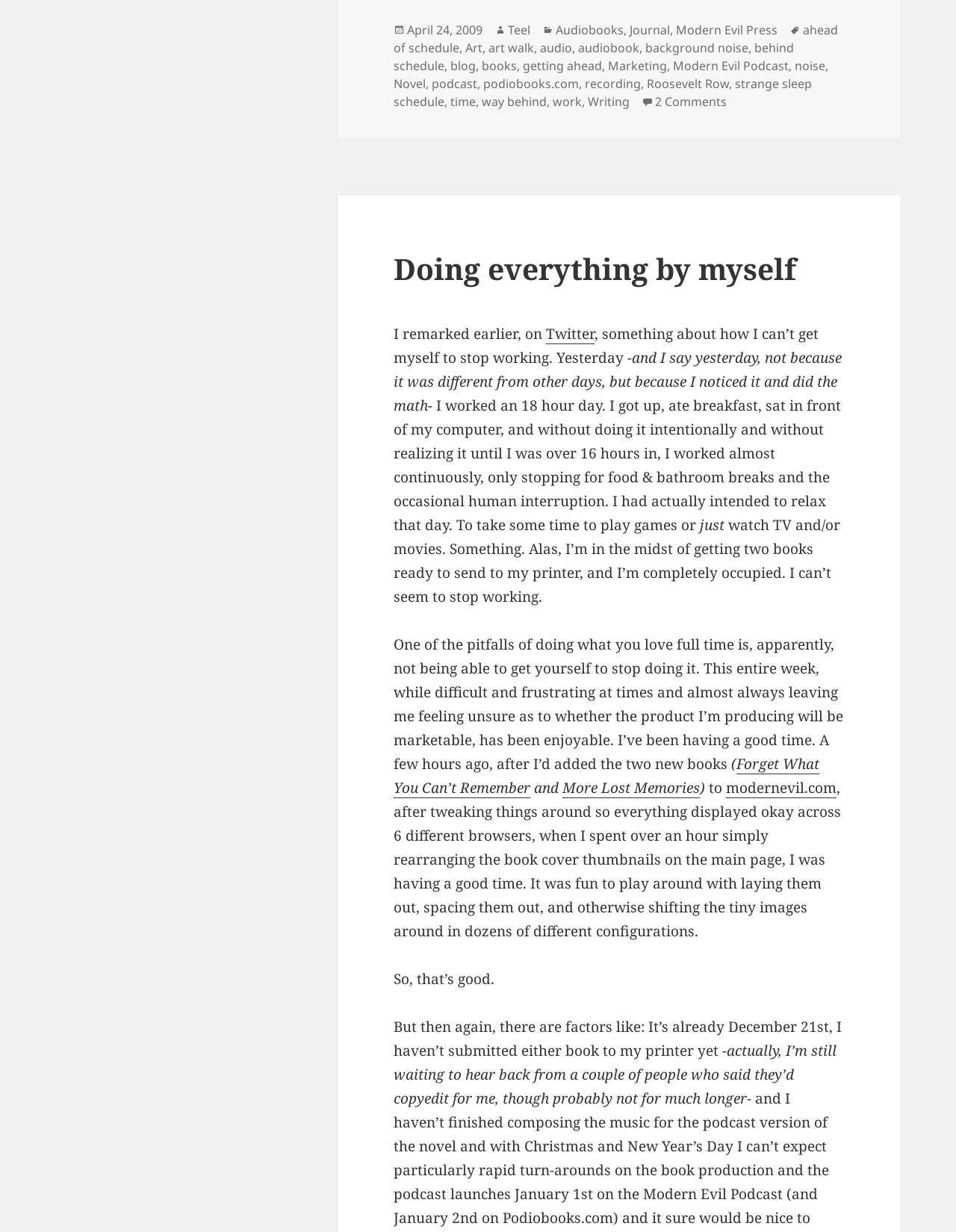What is the title of the blog post?
Using the visual information, respond with a single word or phrase.

Doing everything by myself